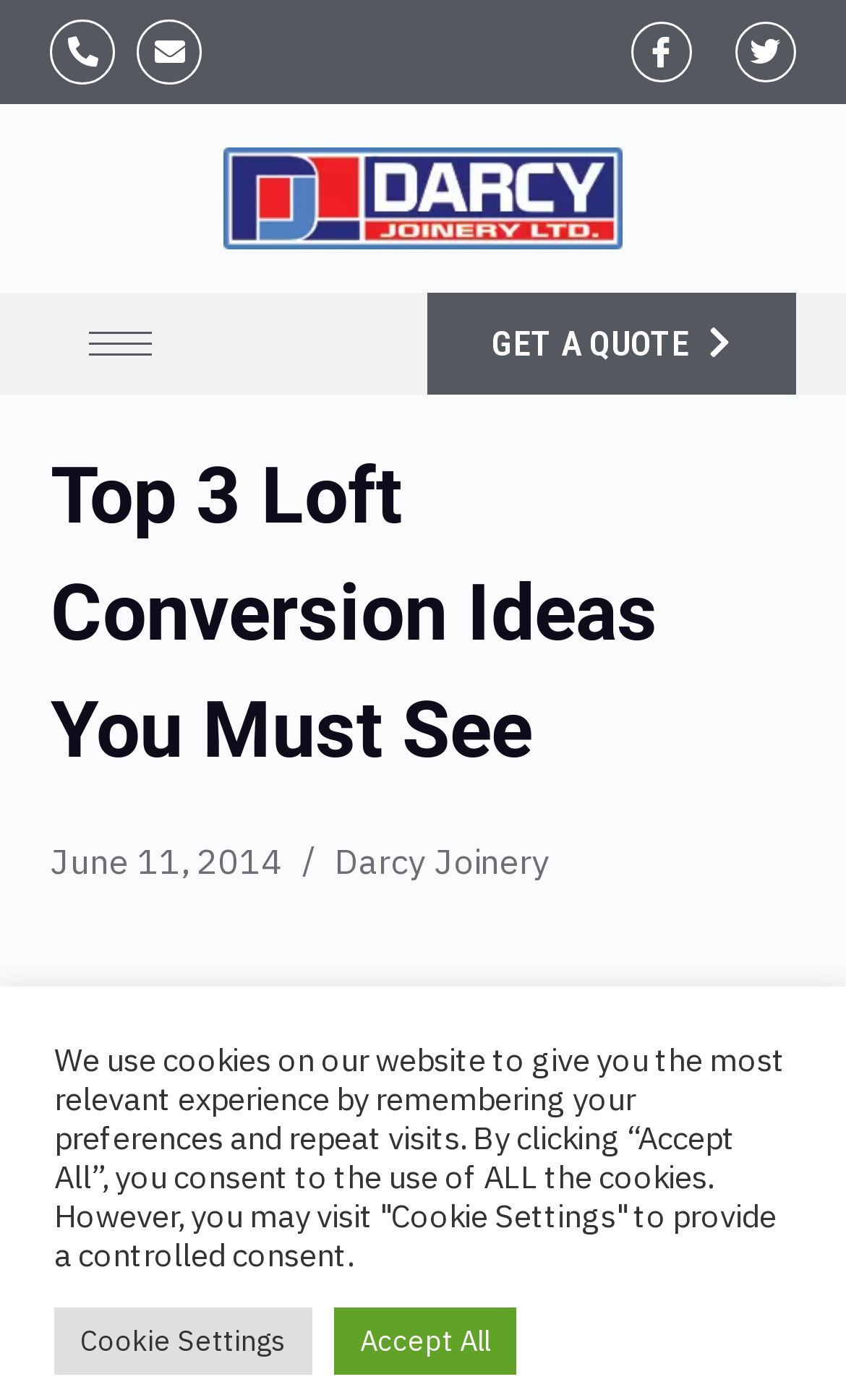Using the information in the image, give a detailed answer to the following question: What is the date of the article?

The date of the article can be found below the main heading, and it is displayed as 'June 11, 2014'.